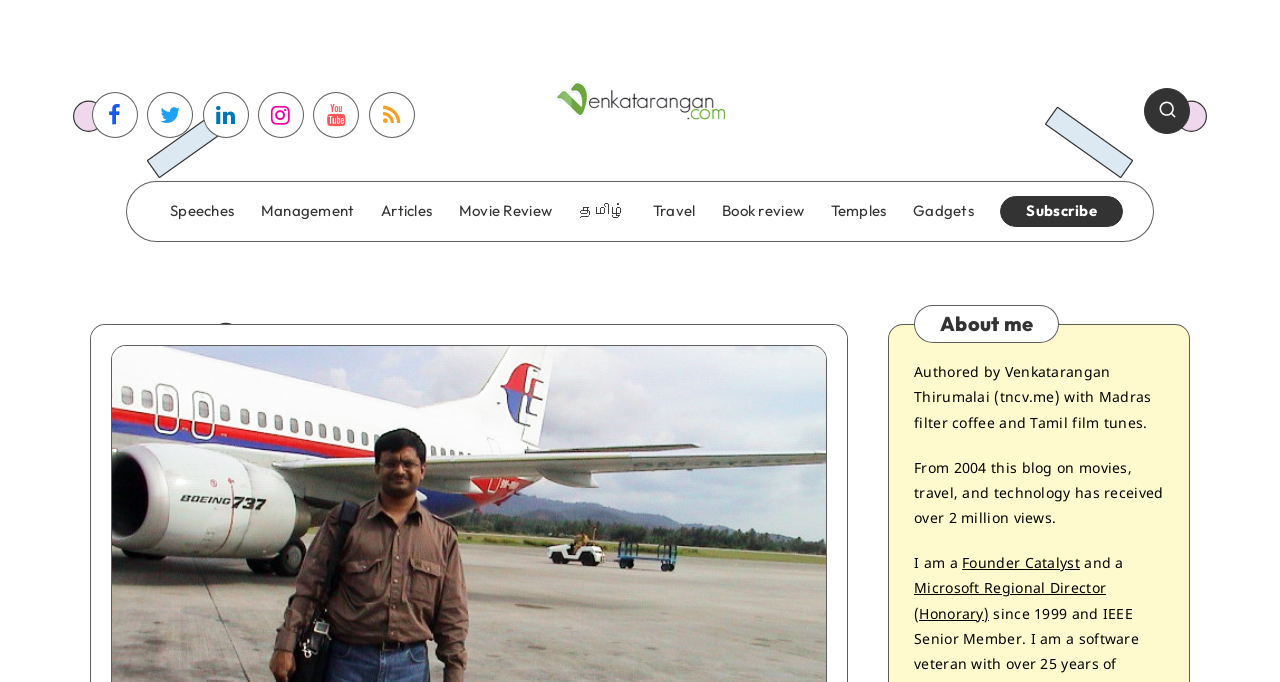Provide a one-word or brief phrase answer to the question:
What is the name of the blog?

Venkatarangan blog